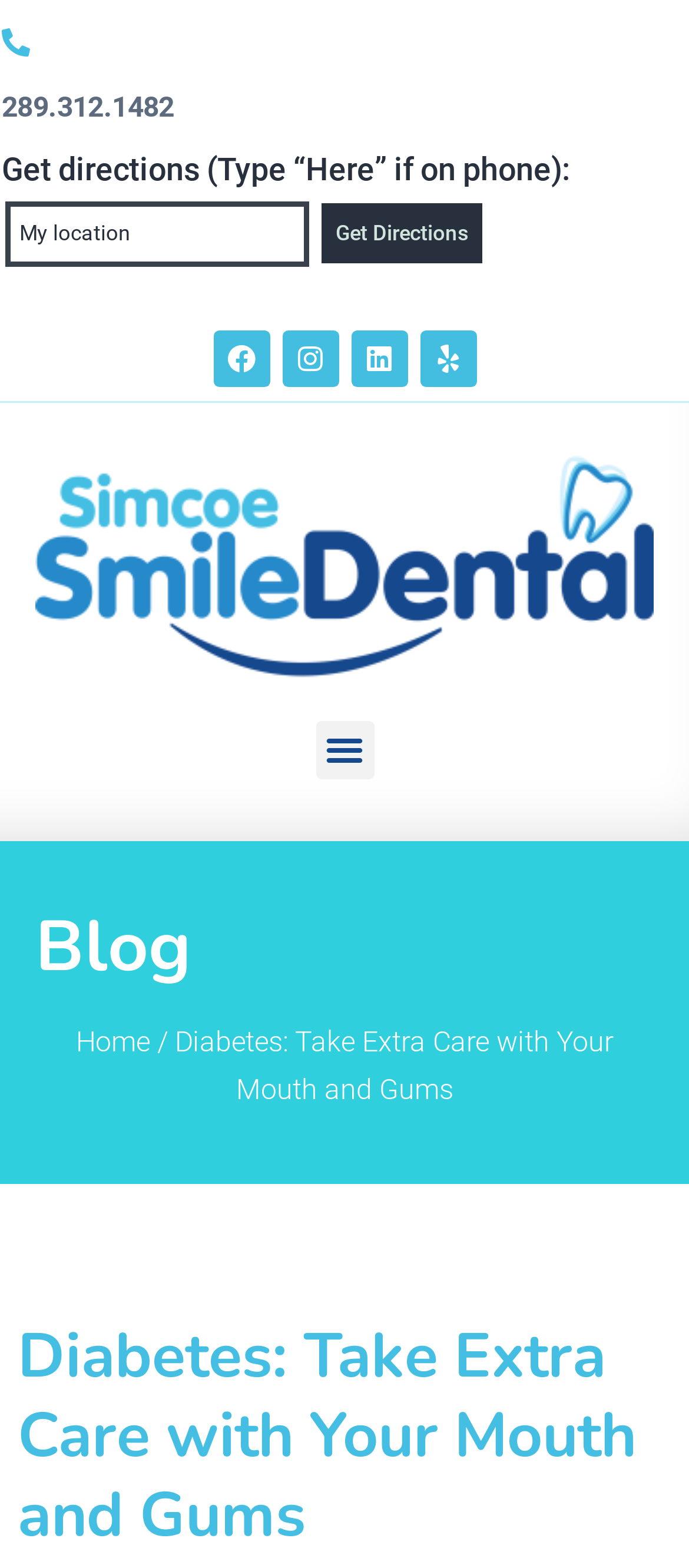Please identify the bounding box coordinates for the region that you need to click to follow this instruction: "Call the phone number".

[0.003, 0.057, 0.253, 0.079]